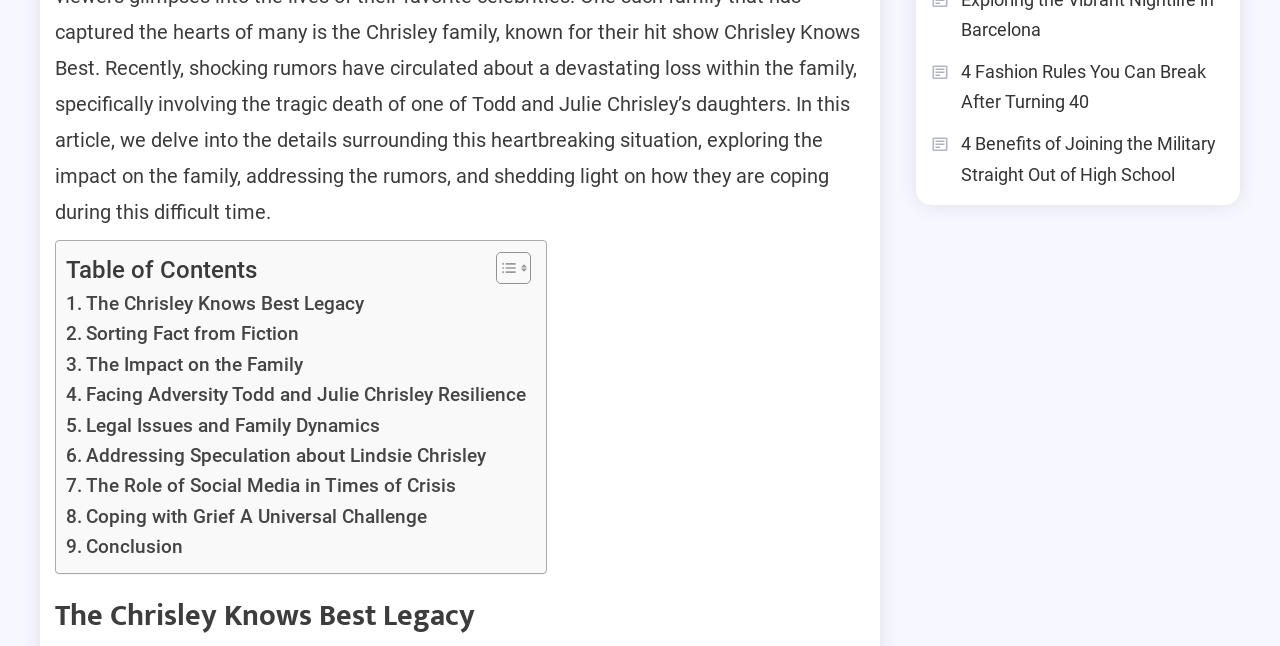Respond with a single word or phrase:
What is the title of the first article?

The Chrisley Knows Best Legacy